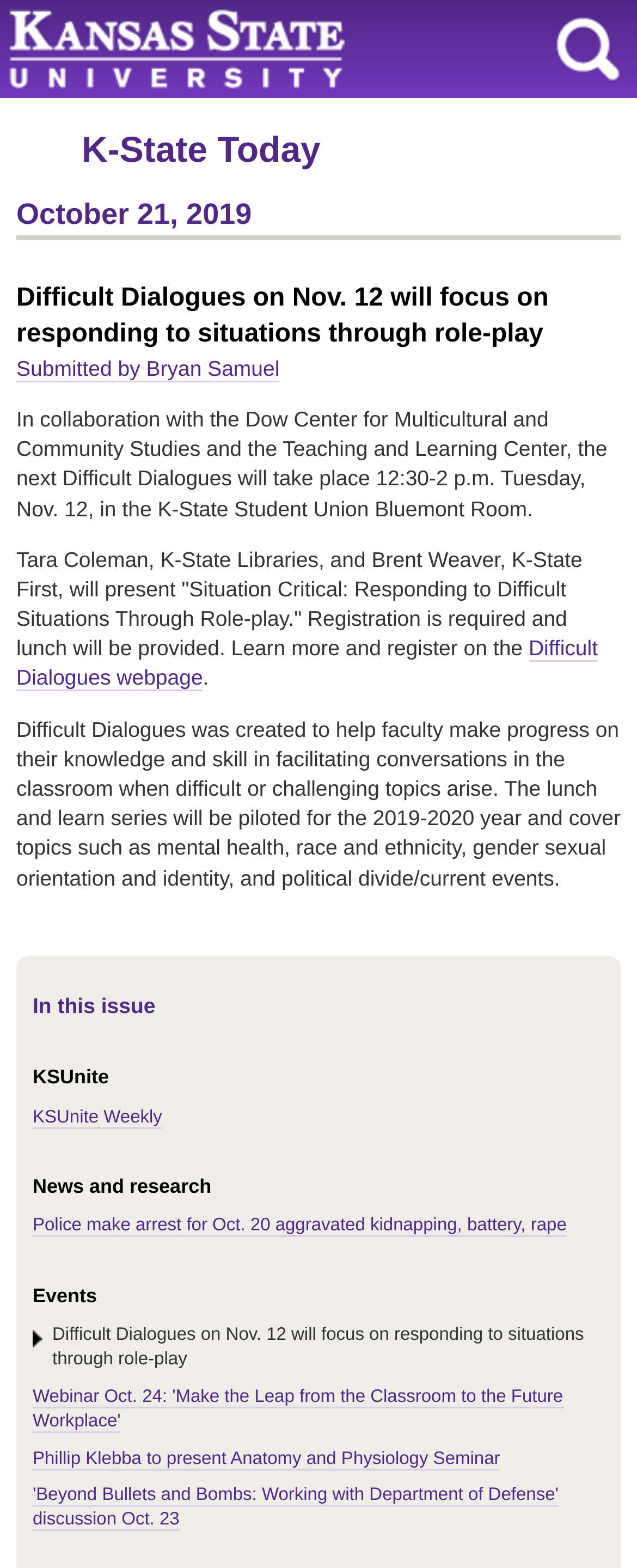Locate the bounding box coordinates of the clickable area to execute the instruction: "Learn more about Difficult Dialogues". Provide the coordinates as four float numbers between 0 and 1, represented as [left, top, right, bottom].

[0.026, 0.406, 0.939, 0.441]